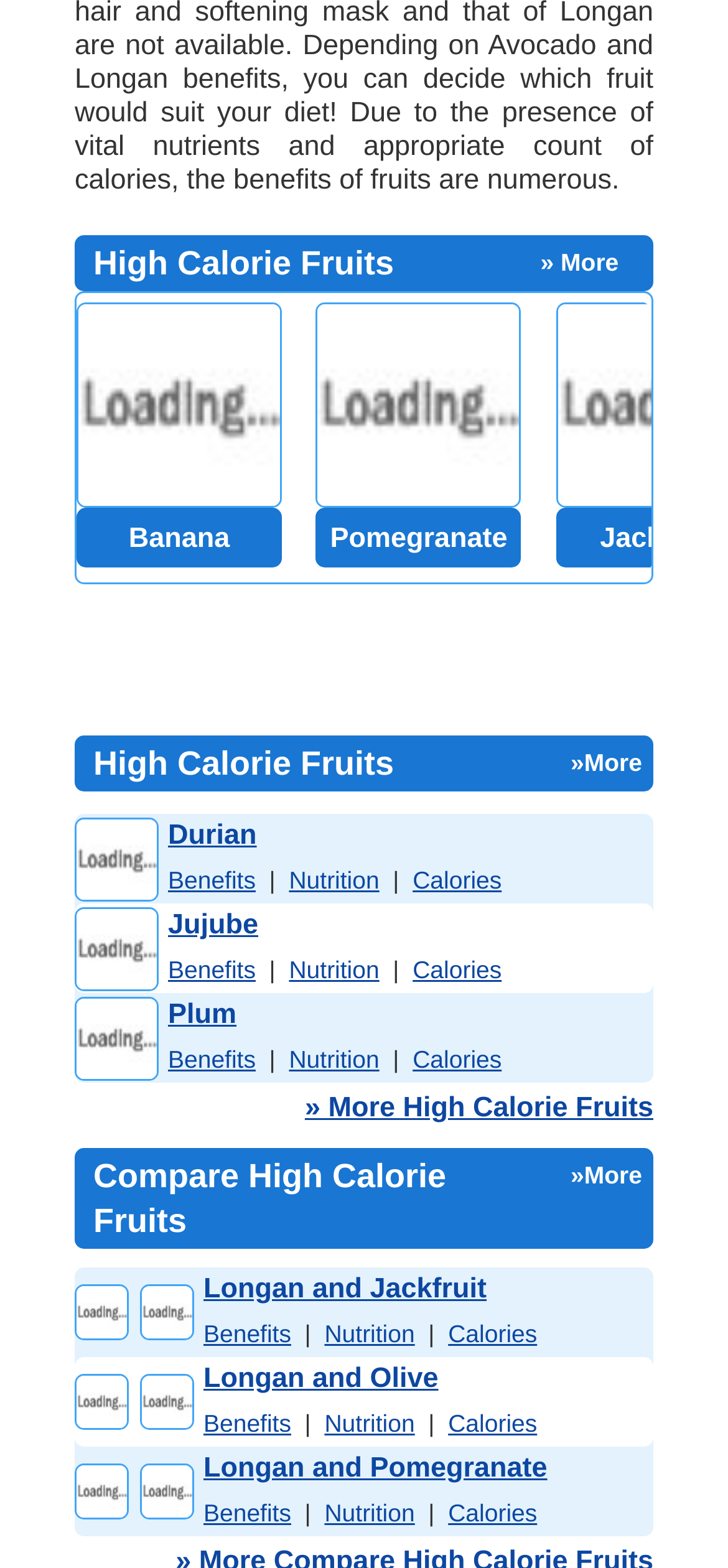Use a single word or phrase to answer this question: 
What is the nutrition information provided for Plum Fruit?

Plum Nutrition